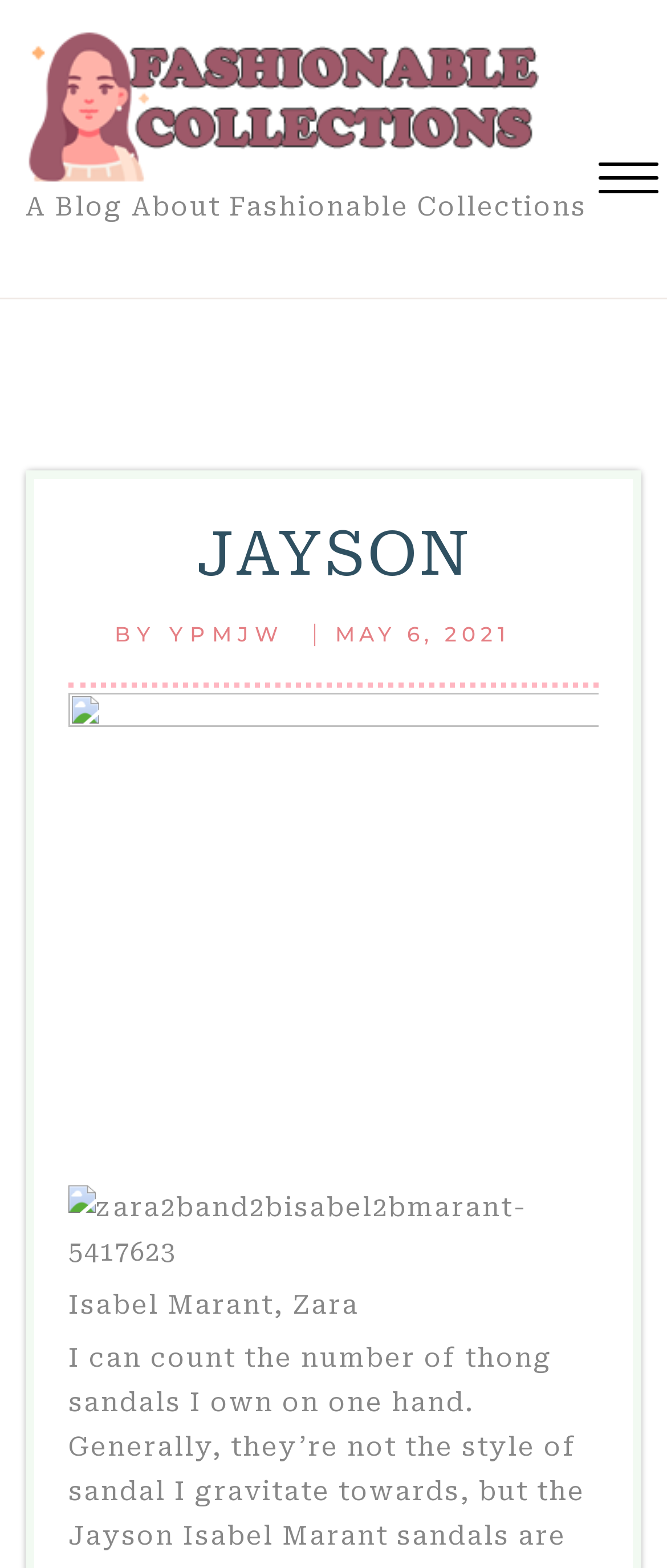What is the date of the blog post?
Based on the screenshot, give a detailed explanation to answer the question.

The date of the blog post can be found in the header section of the webpage, where it says 'MAY 6, 2021' in a smaller font, indicating that it is the publication date of the blog post.